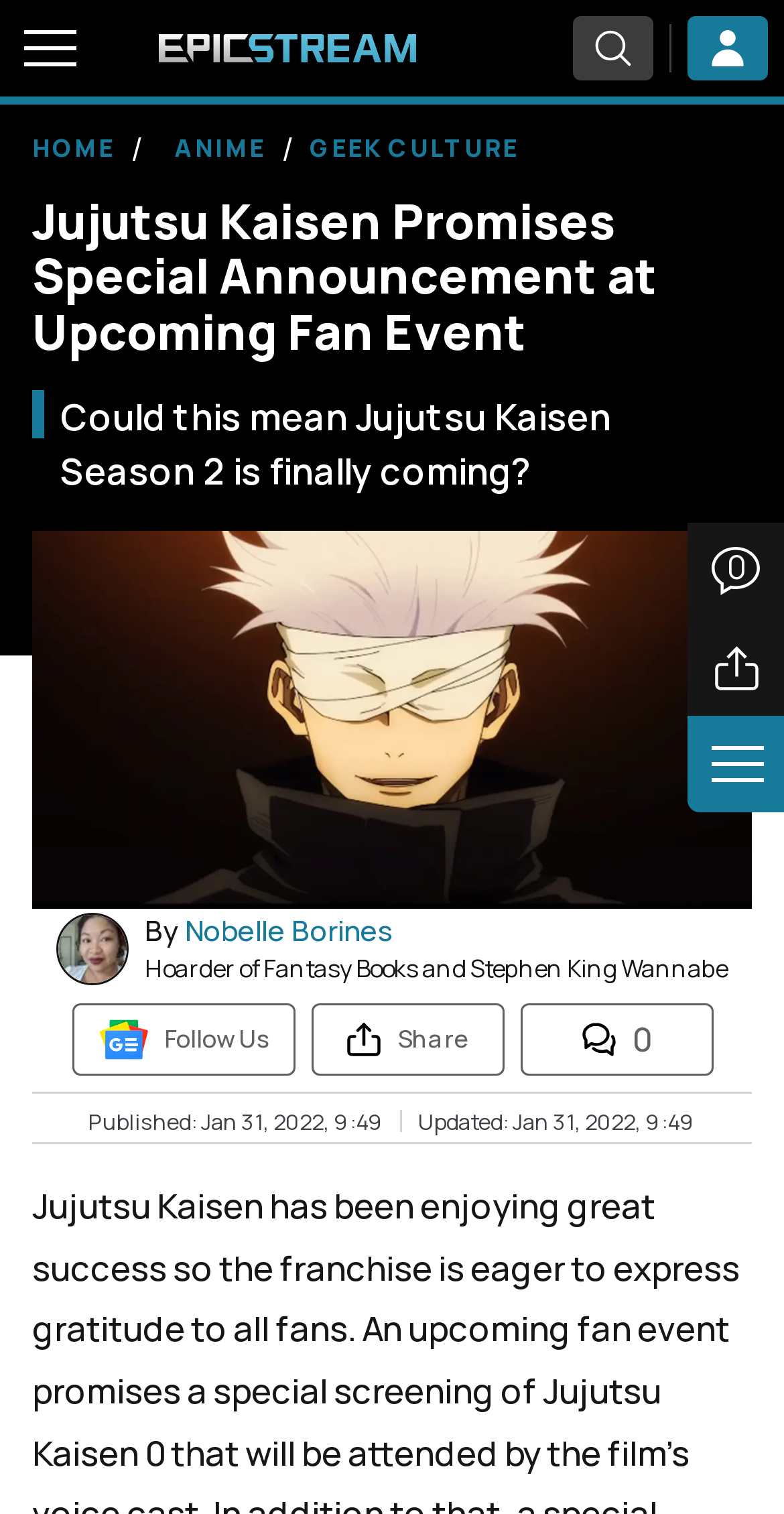Give a one-word or short phrase answer to the question: 
When was the article published?

Jan 31, 2022, 9:49